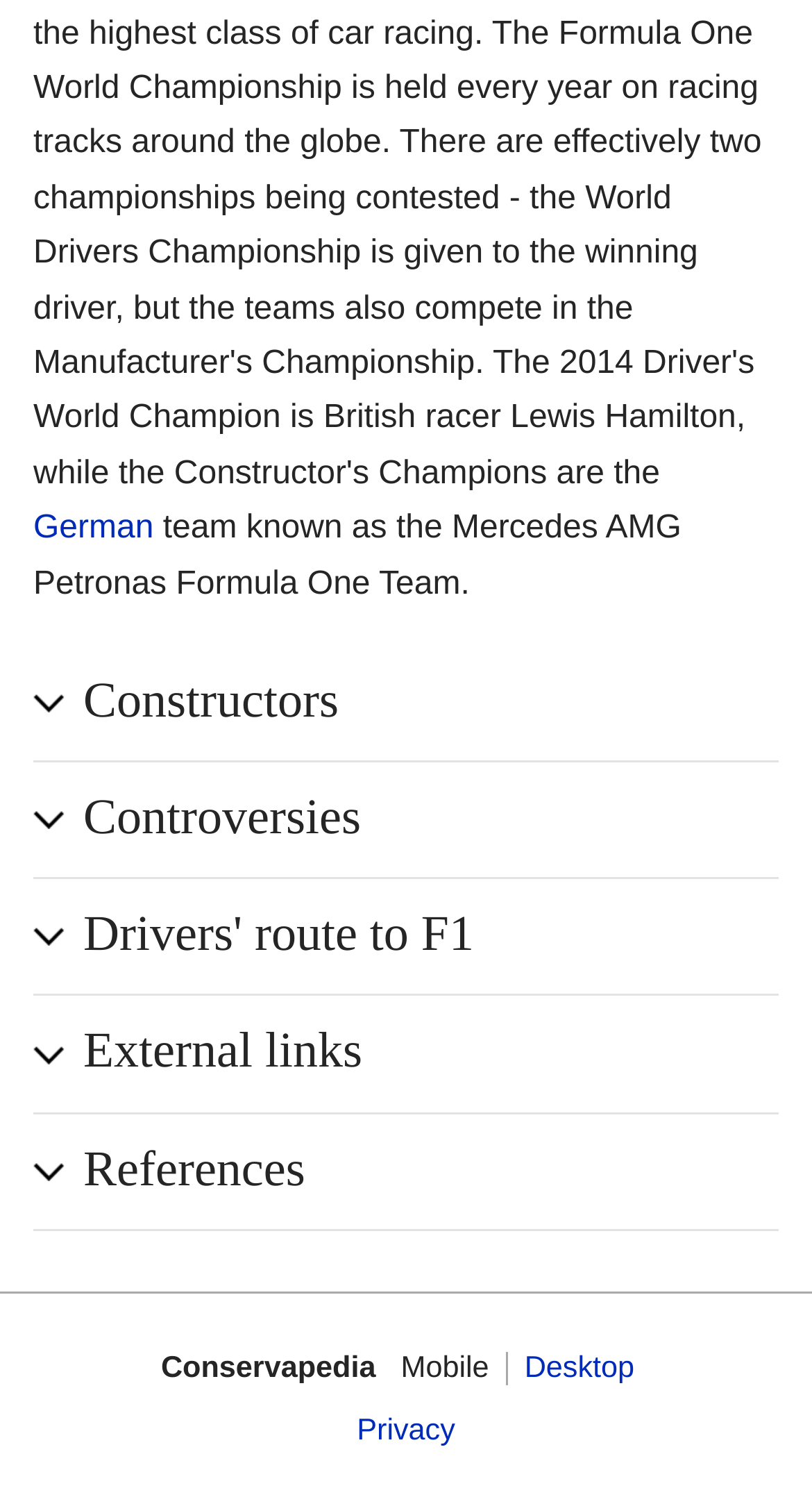Pinpoint the bounding box coordinates of the area that should be clicked to complete the following instruction: "Switch to Desktop view". The coordinates must be given as four float numbers between 0 and 1, i.e., [left, top, right, bottom].

[0.646, 0.899, 0.781, 0.922]